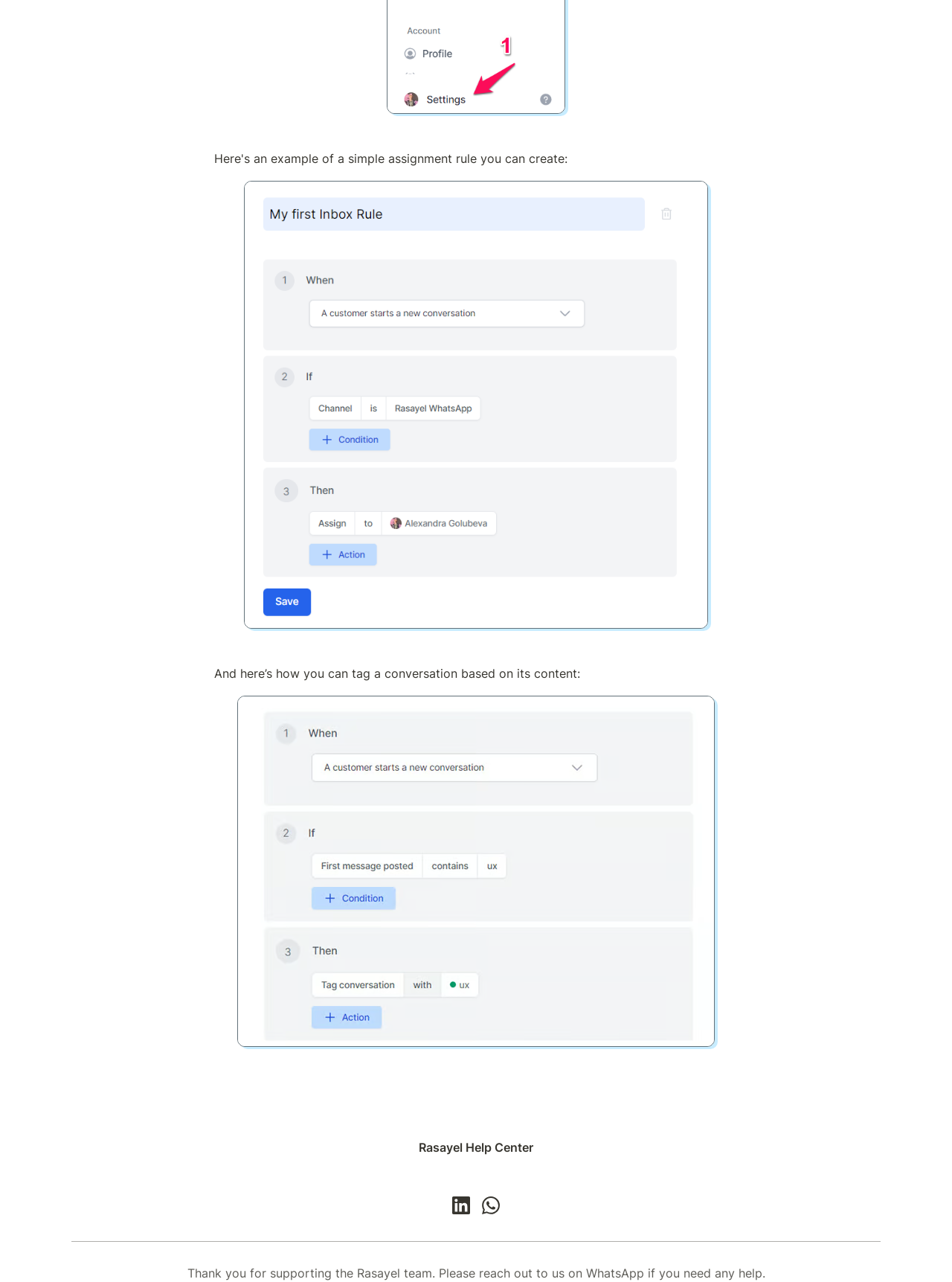Identify the coordinates of the bounding box for the element described below: "Rasayel Help Center". Return the coordinates as four float numbers between 0 and 1: [left, top, right, bottom].

[0.44, 0.889, 0.56, 0.917]